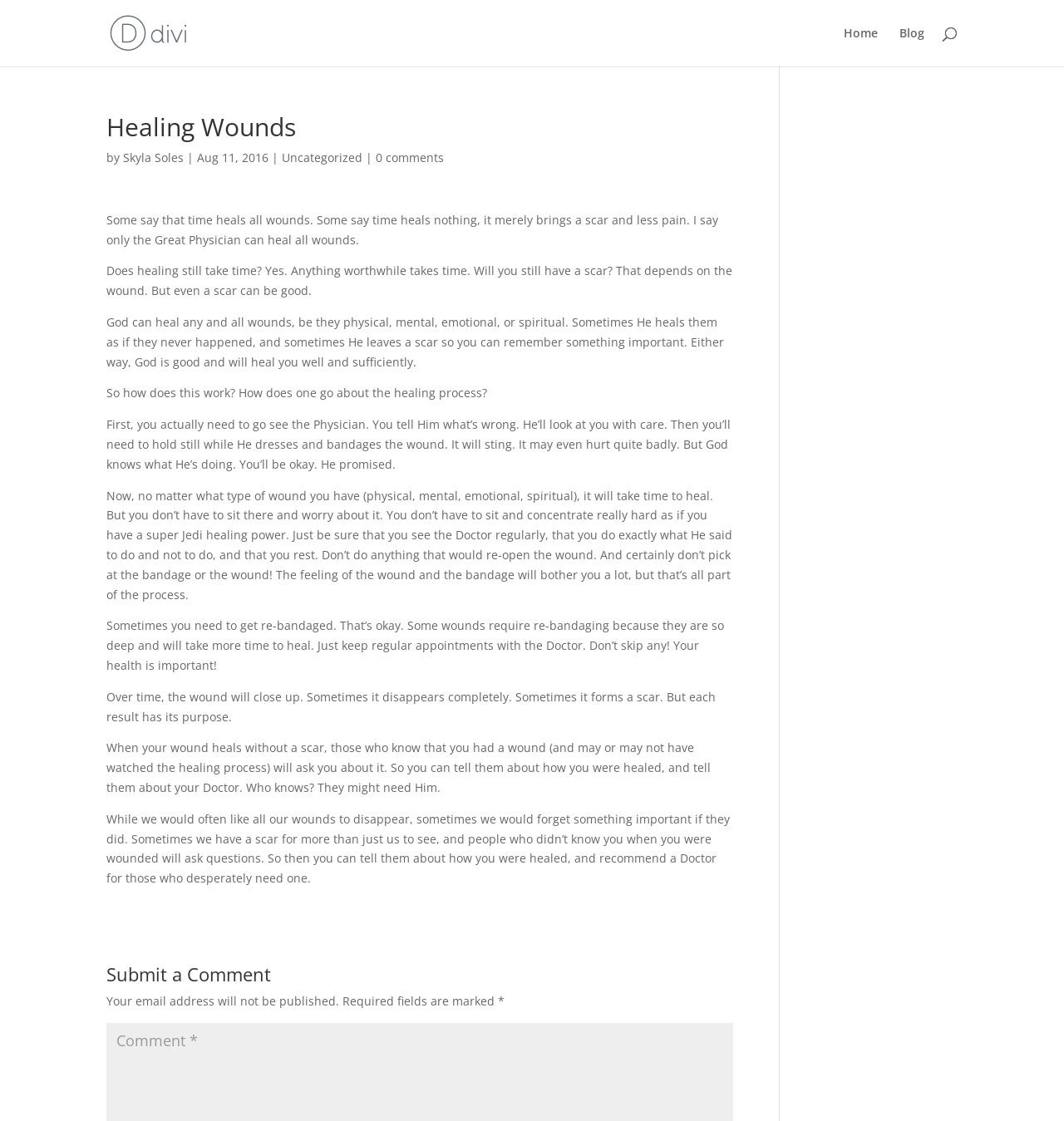Give a detailed account of the webpage's layout and content.

The webpage is a blog titled "Healing Wounds" with a focus on spiritual healing. At the top left, there is a link to "A Blog" accompanied by an image. On the top right, there are links to "Home" and "Blog". Below the title, there is a search bar that spans across the page.

The main content of the page is a blog post with a heading "Healing Wounds" followed by the author's name "Skyla Soles" and the date "Aug 11, 2016". The post is categorized under "Uncategorized" and has "0 comments". The text of the post is divided into several paragraphs, discussing the concept of healing and the role of God as the "Great Physician" in the healing process.

The paragraphs are arranged vertically, with the first paragraph starting from the top left and subsequent paragraphs flowing downwards. The text is written in a conversational tone, with the author using analogies and metaphors to explain the healing process.

At the bottom of the page, there is a section for submitting a comment, with a heading "Submit a Comment" and fields for entering a comment, email address, and other required information. There are also notes indicating that the email address will not be published and that required fields are marked with an asterisk.